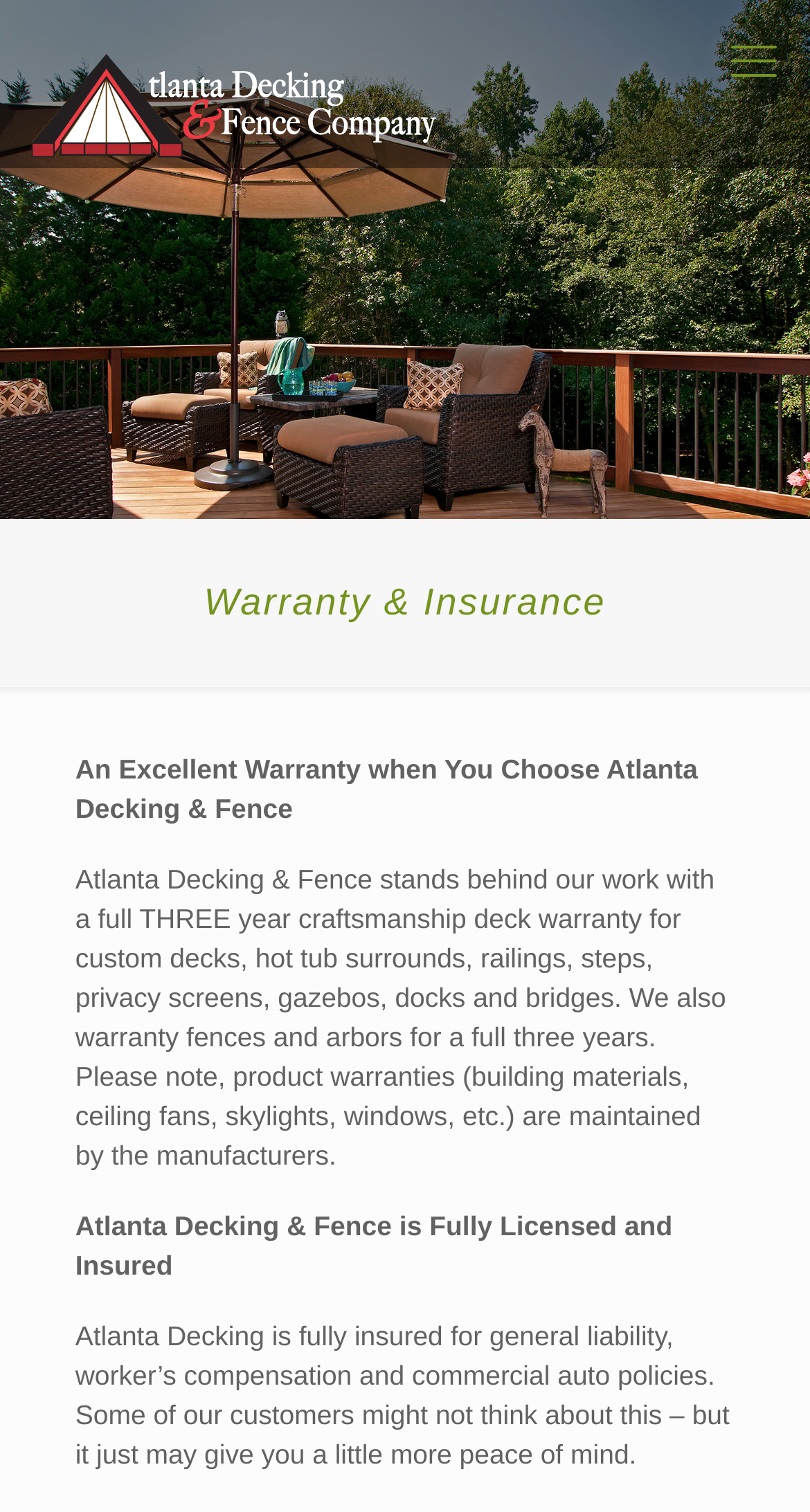Answer the question with a single word or phrase: 
What is the company's name?

Atlanta Decking & Fence